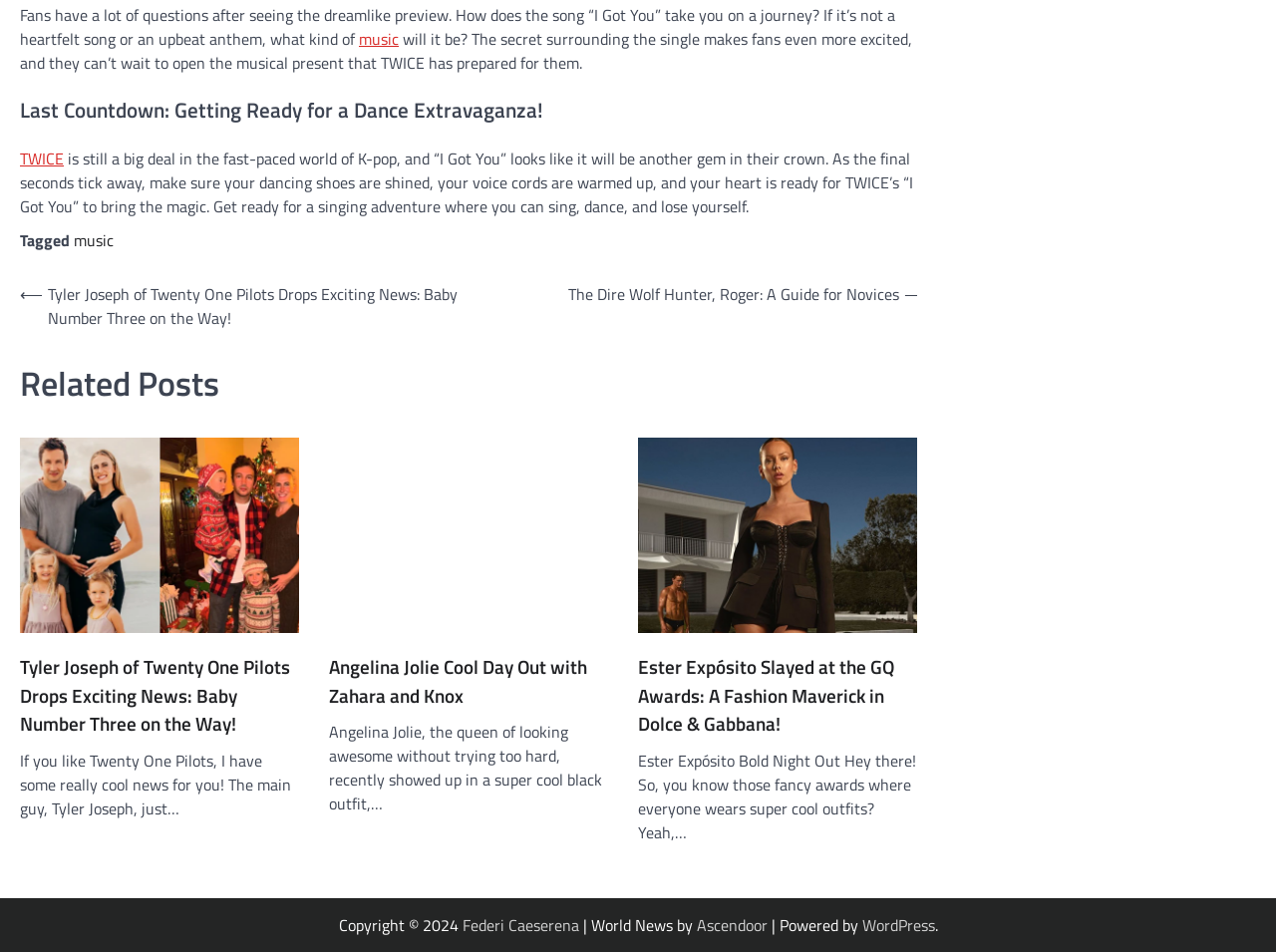Locate the bounding box coordinates of the element that should be clicked to execute the following instruction: "Click on the 'TWICE' link".

[0.016, 0.154, 0.05, 0.18]